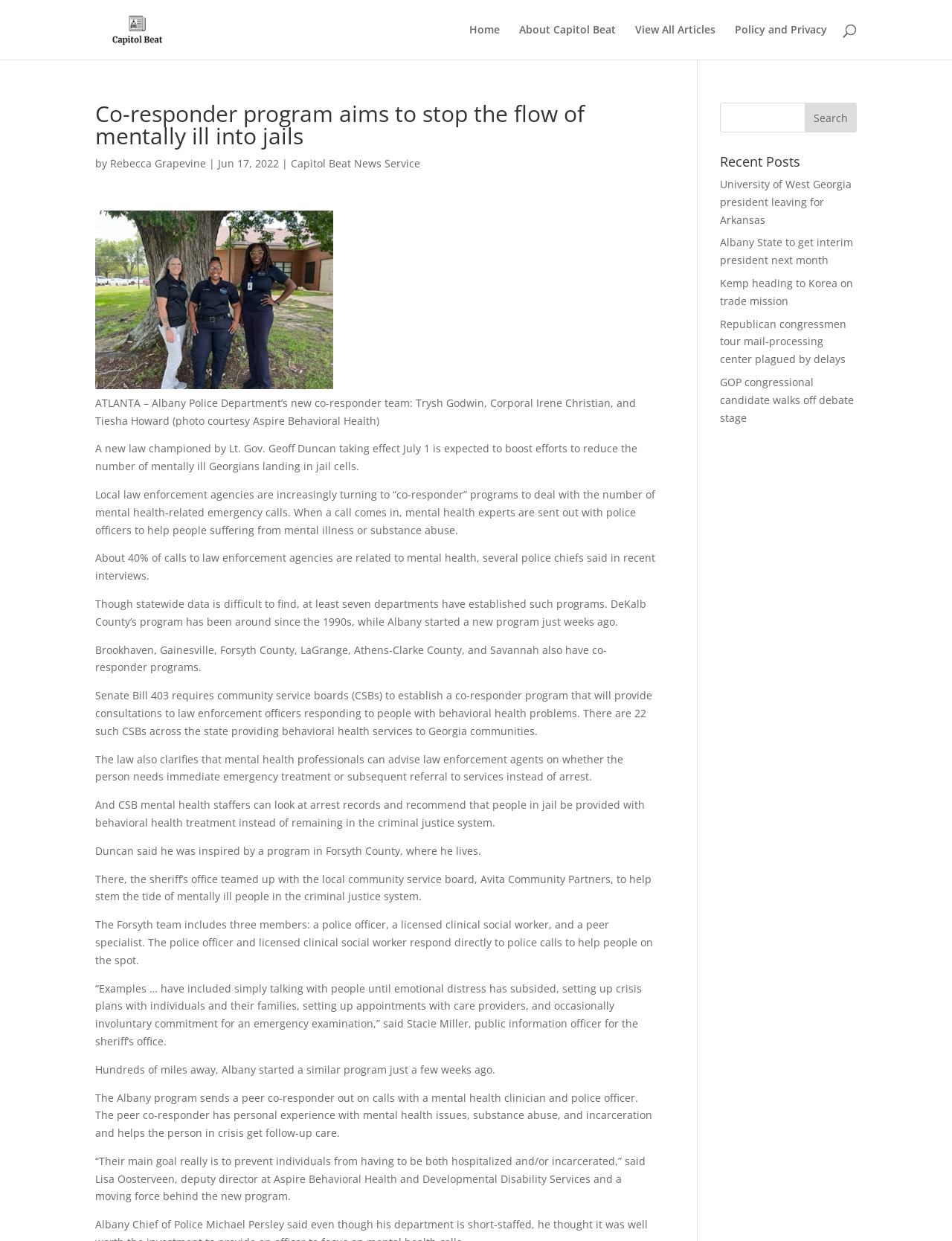Illustrate the webpage with a detailed description.

This webpage appears to be a news article about a co-responder program aimed at reducing the number of mentally ill individuals in jails. The article is titled "Co-responder program aims to stop the flow of mentally ill into jails" and is written by Rebecca Grapevine for Capitol Beat News Service.

At the top of the page, there are several links to other sections of the website, including "Home", "About Capitol Beat", "View All Articles", and "Policy and Privacy". Below these links, there is a search bar that spans most of the width of the page.

The main article begins with a heading that repeats the title of the article. Below this, there is a byline and a date, "Jun 17, 2022". The article is accompanied by a figure with a caption that describes a photo of the Albany Police Department's new co-responder team.

The article itself is divided into several paragraphs that discuss the co-responder program, its goals, and its implementation in various counties across Georgia. The program aims to reduce the number of mentally ill individuals in jails by providing mental health experts to respond to emergency calls alongside police officers.

To the right of the article, there is a section titled "Recent Posts" that lists several links to other news articles, including "University of West Georgia president leaving for Arkansas", "Albany State to get interim president next month", and several others.

Overall, the webpage is focused on presenting a news article about a specific topic, with additional features such as a search bar and links to other articles on the website.